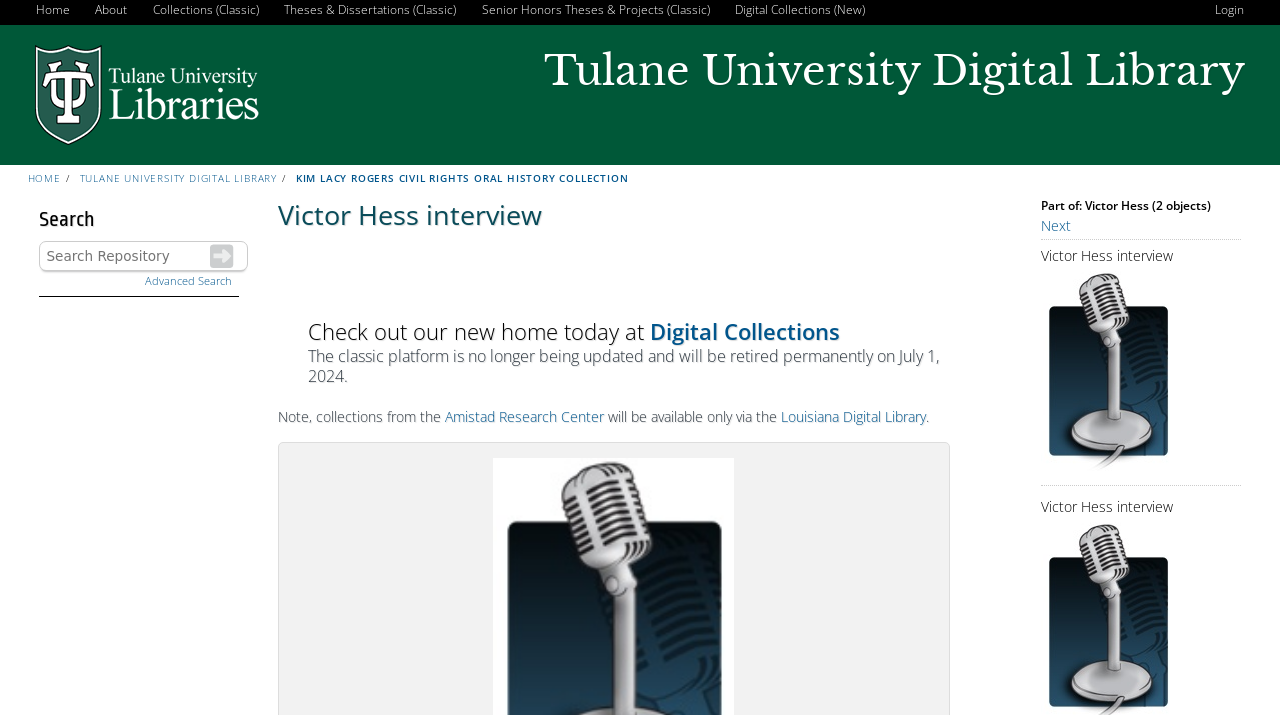What is the alternative search option?
Look at the image and provide a short answer using one word or a phrase.

Advanced Search